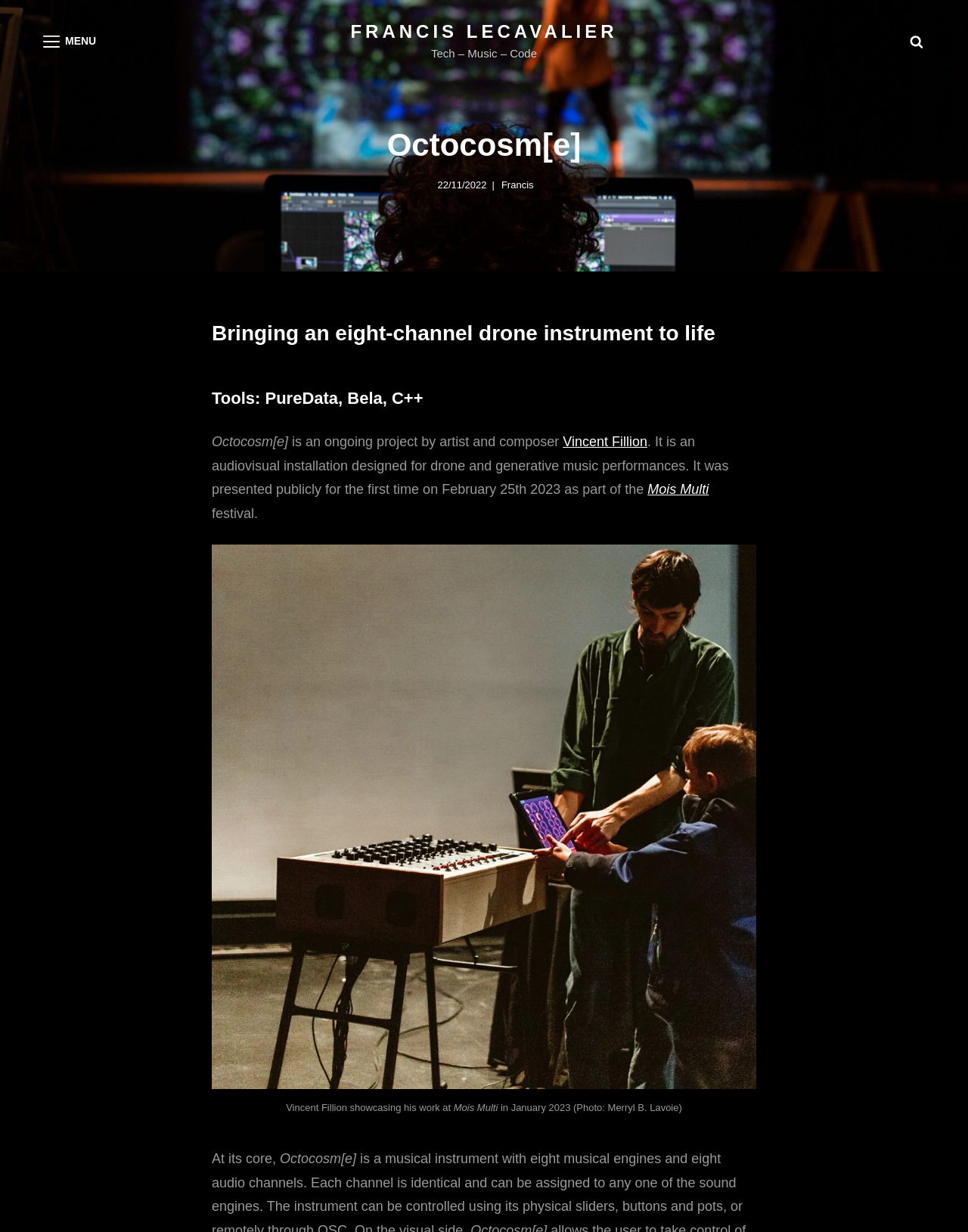Who is the artist and composer of the project?
Refer to the image and provide a thorough answer to the question.

The artist and composer of the project can be found in the link element 'Francis' which is located in the middle of the webpage, and also mentioned in the link element 'Francis Lecavalier' at the top of the webpage.